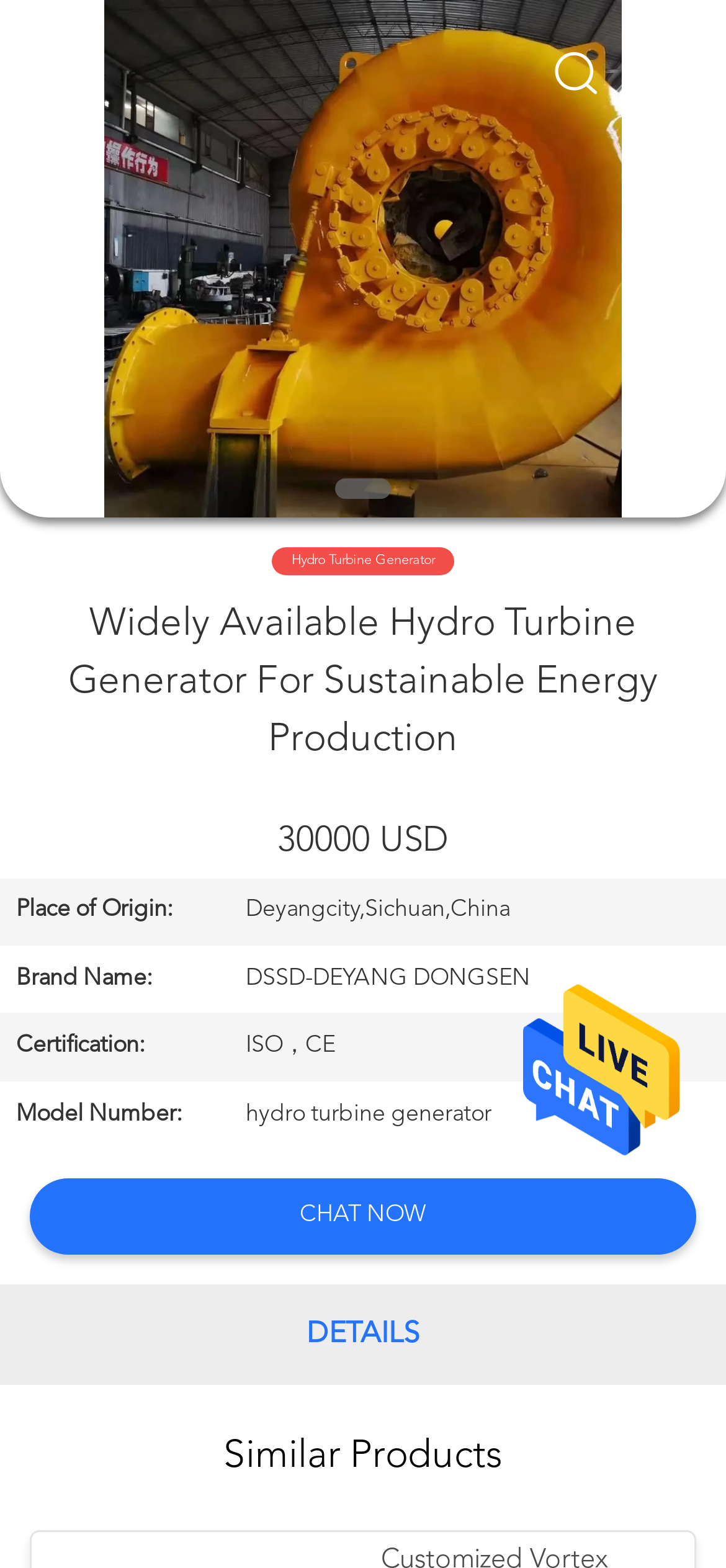Can you specify the bounding box coordinates for the region that should be clicked to fulfill this instruction: "View PROJECT details".

[0.0, 0.849, 0.279, 0.879]